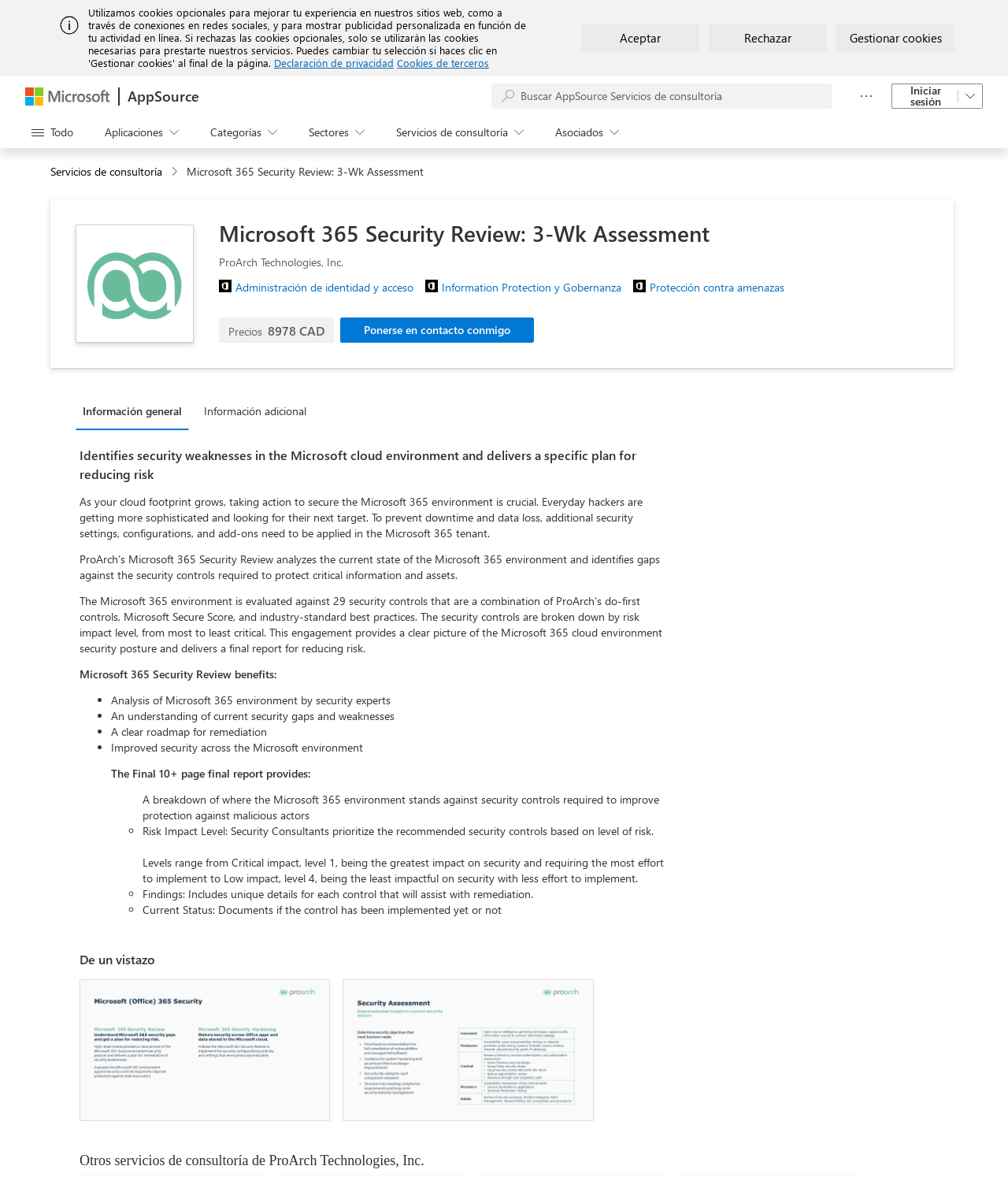Please determine and provide the text content of the webpage's heading.

Microsoft 365 Security Review: 3-Wk Assessment